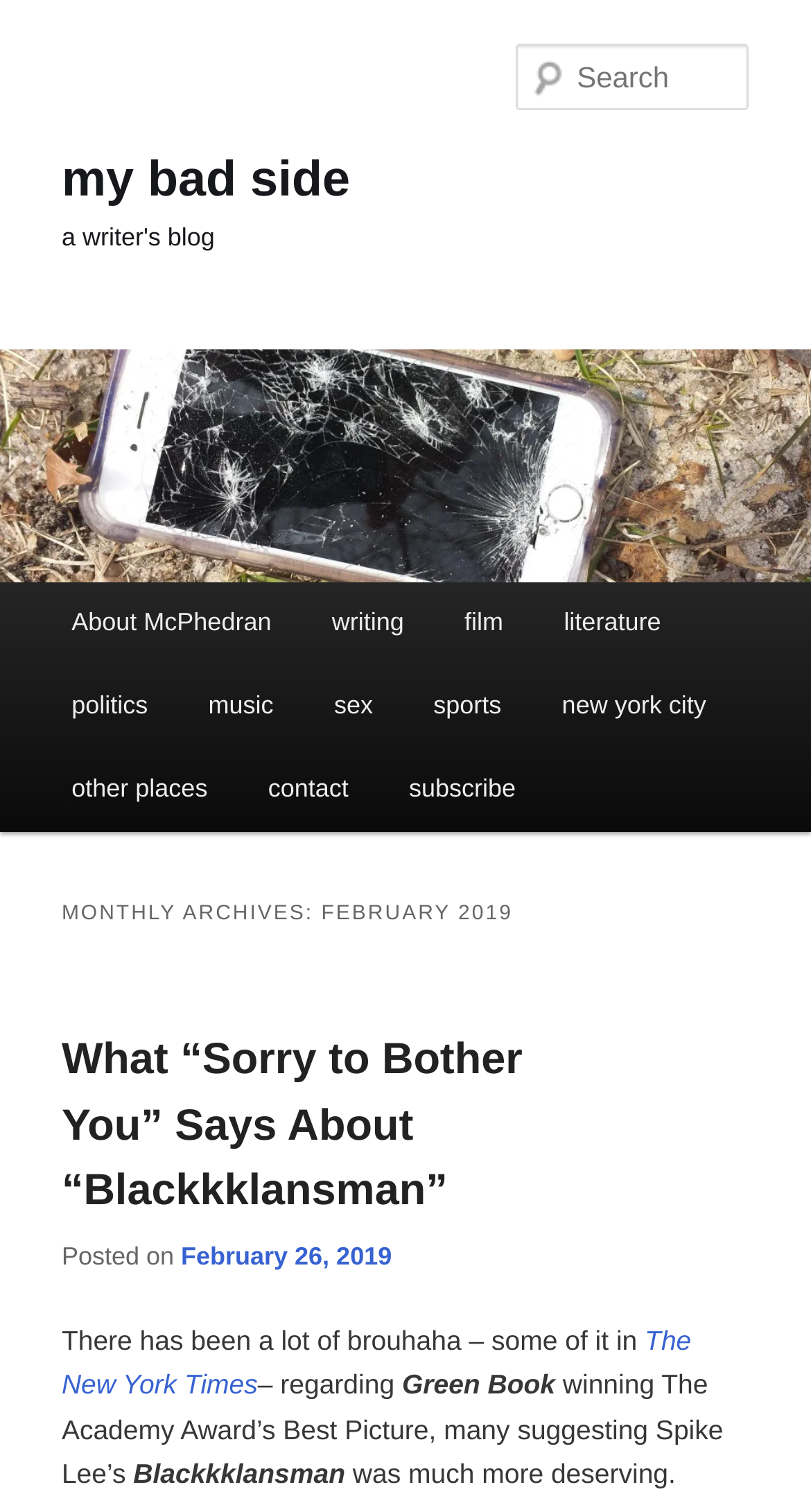Determine the bounding box coordinates of the element that should be clicked to execute the following command: "Visit The New York Times website".

[0.076, 0.877, 0.852, 0.926]